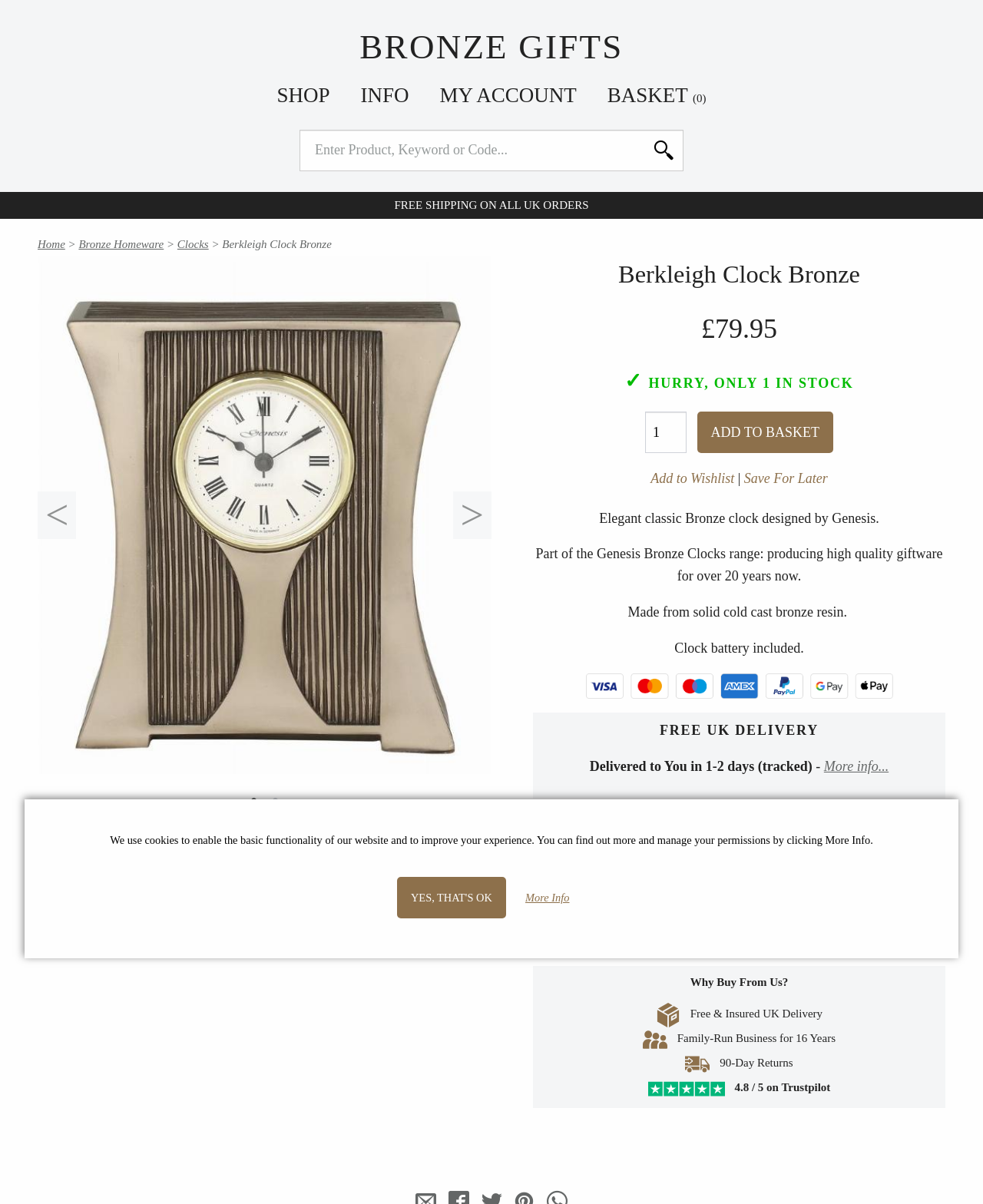From the webpage screenshot, predict the bounding box coordinates (top-left x, top-left y, bottom-right x, bottom-right y) for the UI element described here: Search

[0.66, 0.114, 0.69, 0.135]